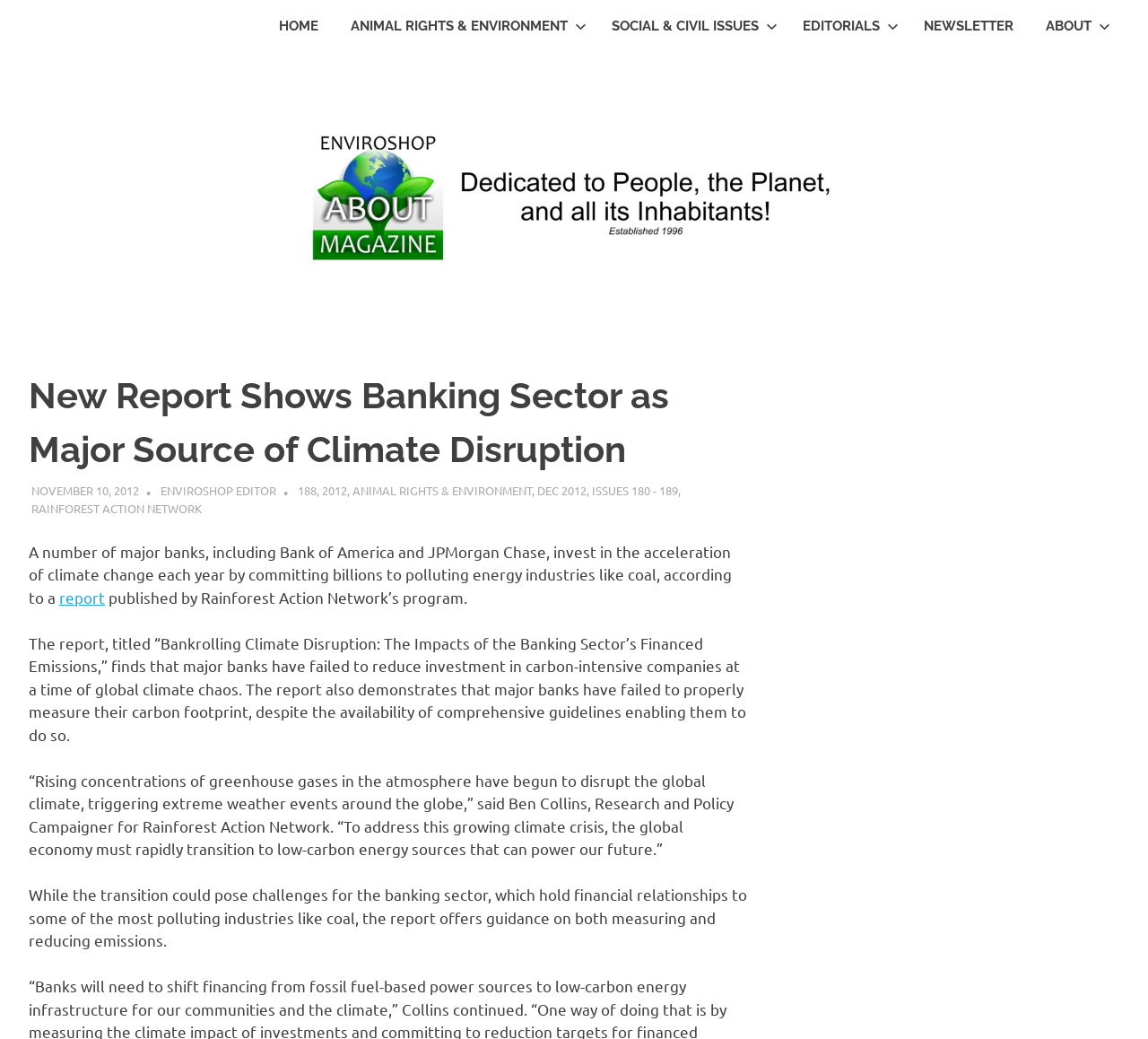Please determine the bounding box coordinates of the element's region to click in order to carry out the following instruction: "Click the 'Shenzhen boda jingke biotechnology co. LTD' link". The coordinates should be four float numbers between 0 and 1, i.e., [left, top, right, bottom].

None